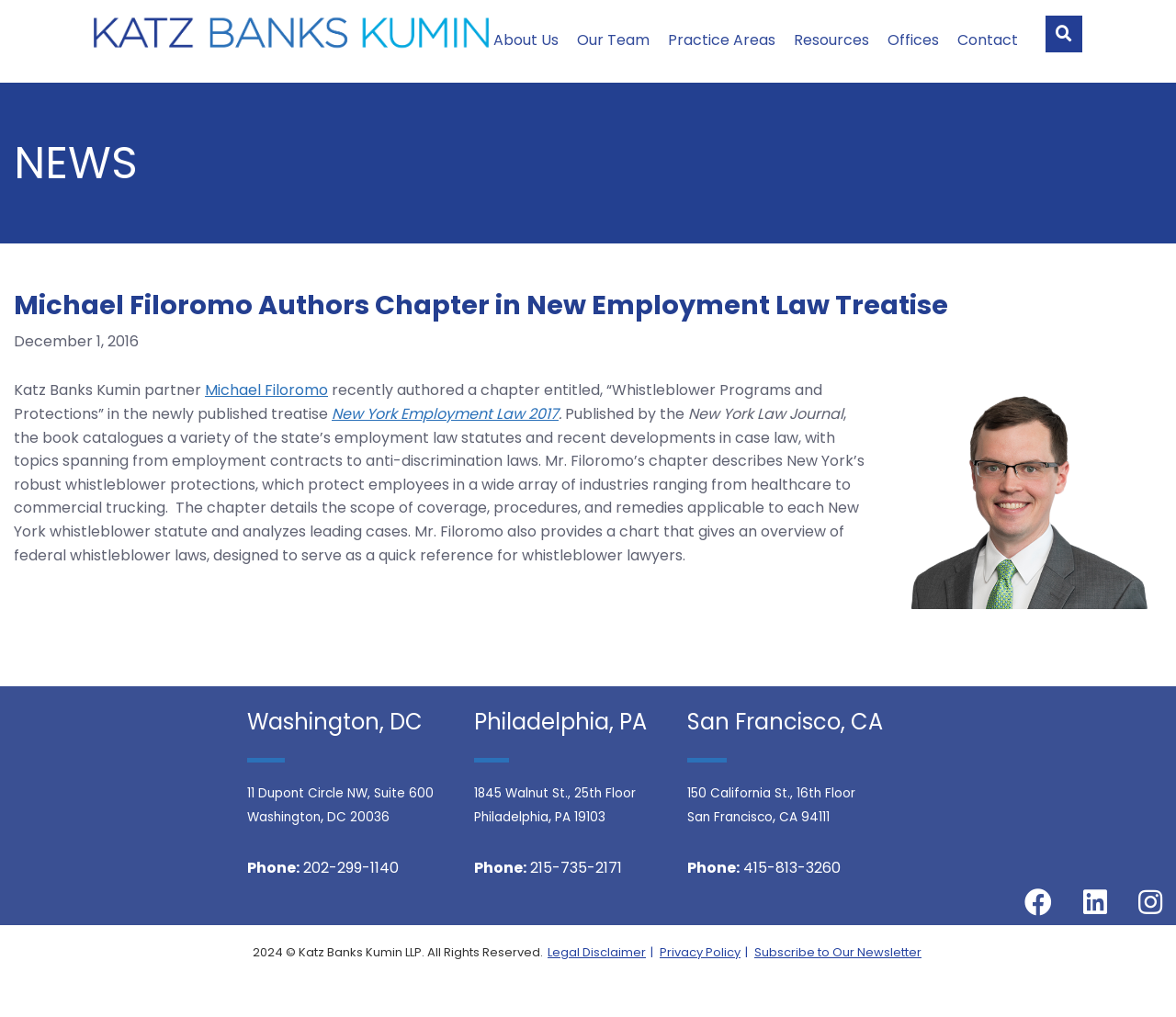What is the name of the law firm? Look at the image and give a one-word or short phrase answer.

Katz Banks Kumin LLP